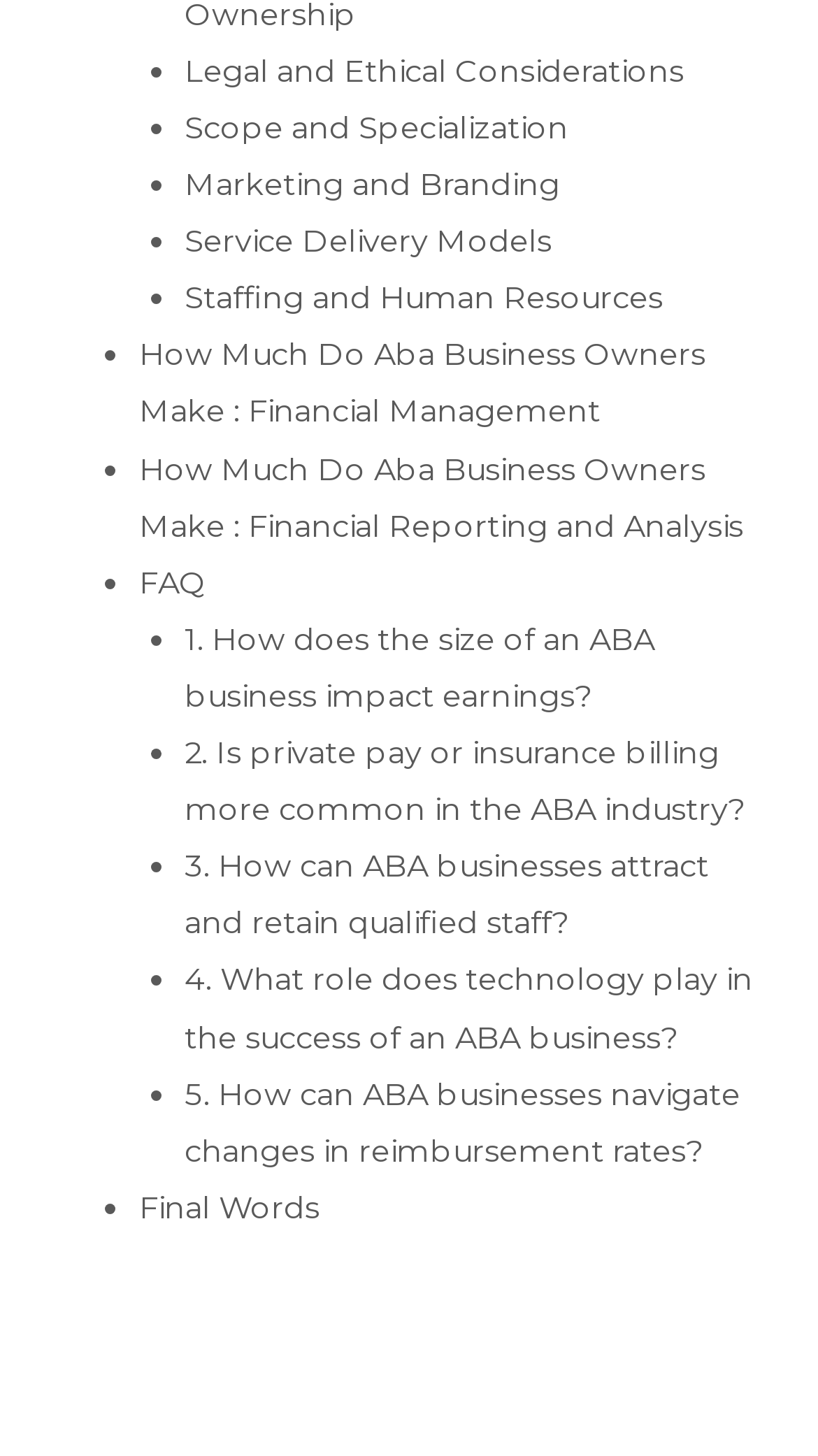Please find and report the bounding box coordinates of the element to click in order to perform the following action: "View Legal and Ethical Considerations". The coordinates should be expressed as four float numbers between 0 and 1, in the format [left, top, right, bottom].

[0.226, 0.036, 0.836, 0.062]